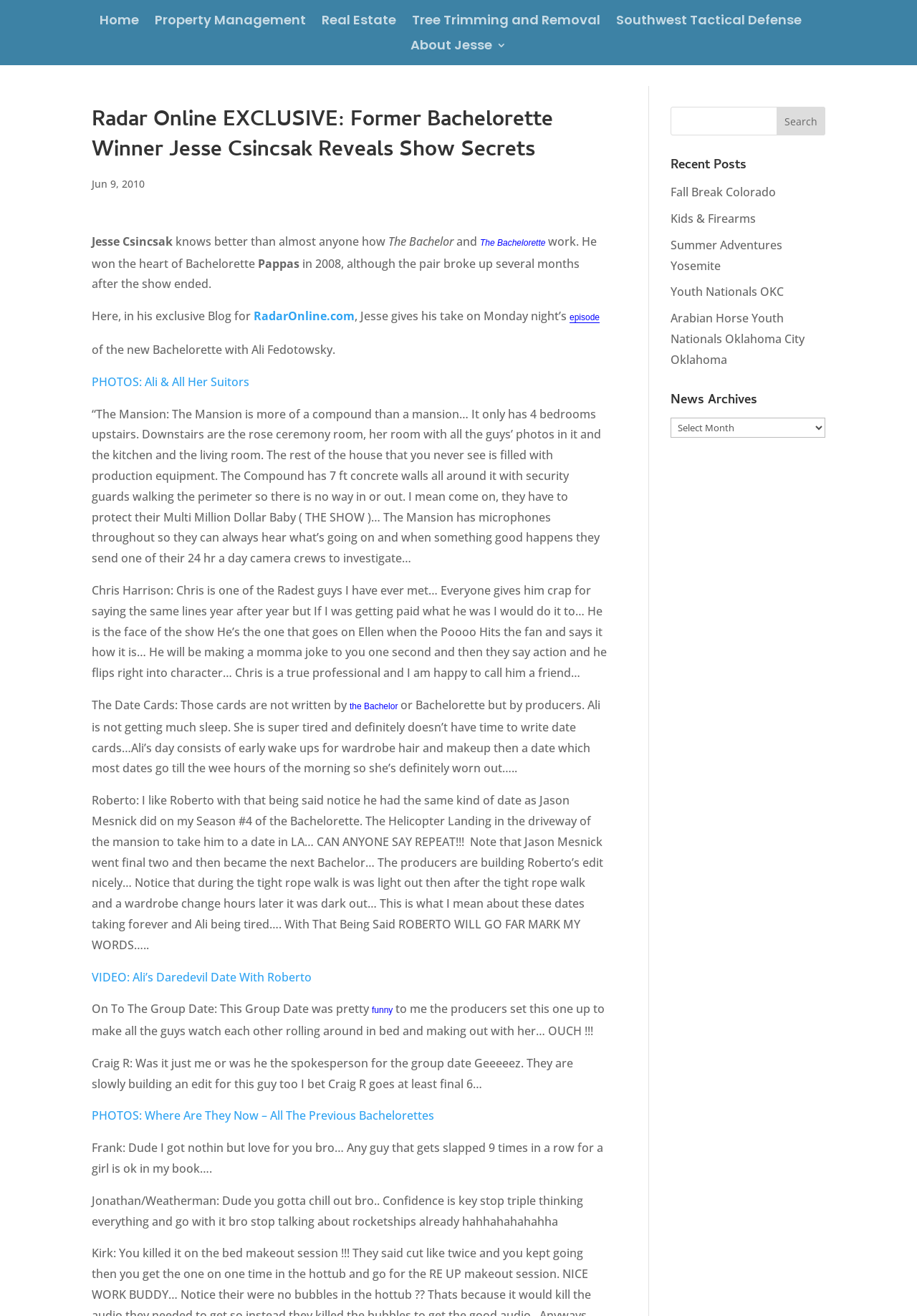From the details in the image, provide a thorough response to the question: What is the name of the Bachelorette in the current season?

Based on the webpage content, specifically the sentence 'of the new Bachelorette with Ali Fedotowsky.', we can infer that Ali Fedotowsky is the Bachelorette in the current season.